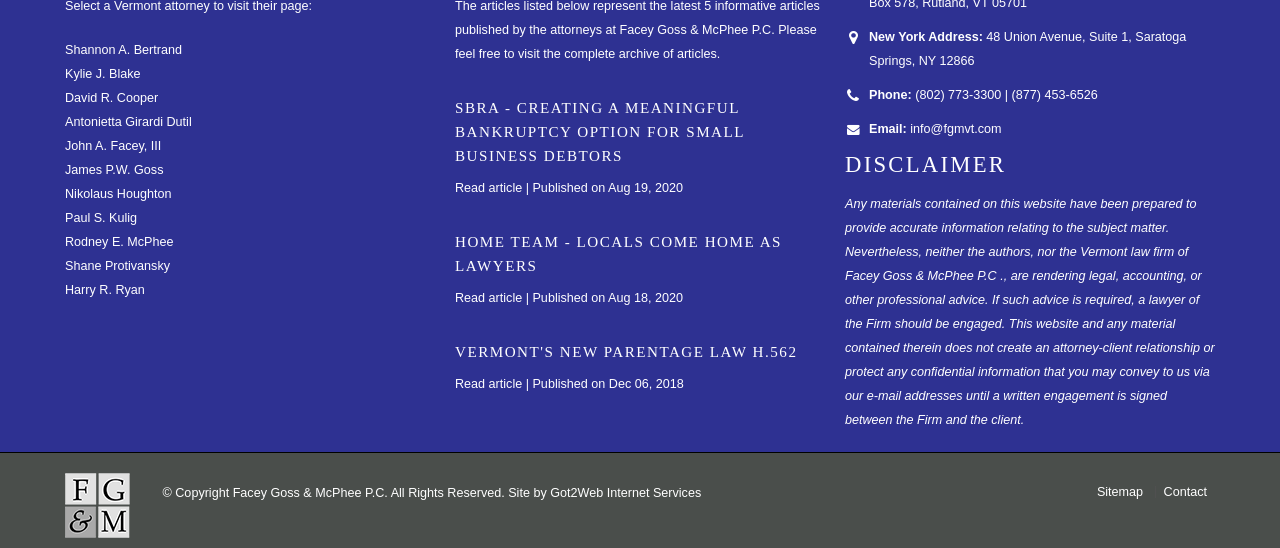Provide your answer to the question using just one word or phrase: What is the email address of the law firm?

info@fgmvt.com